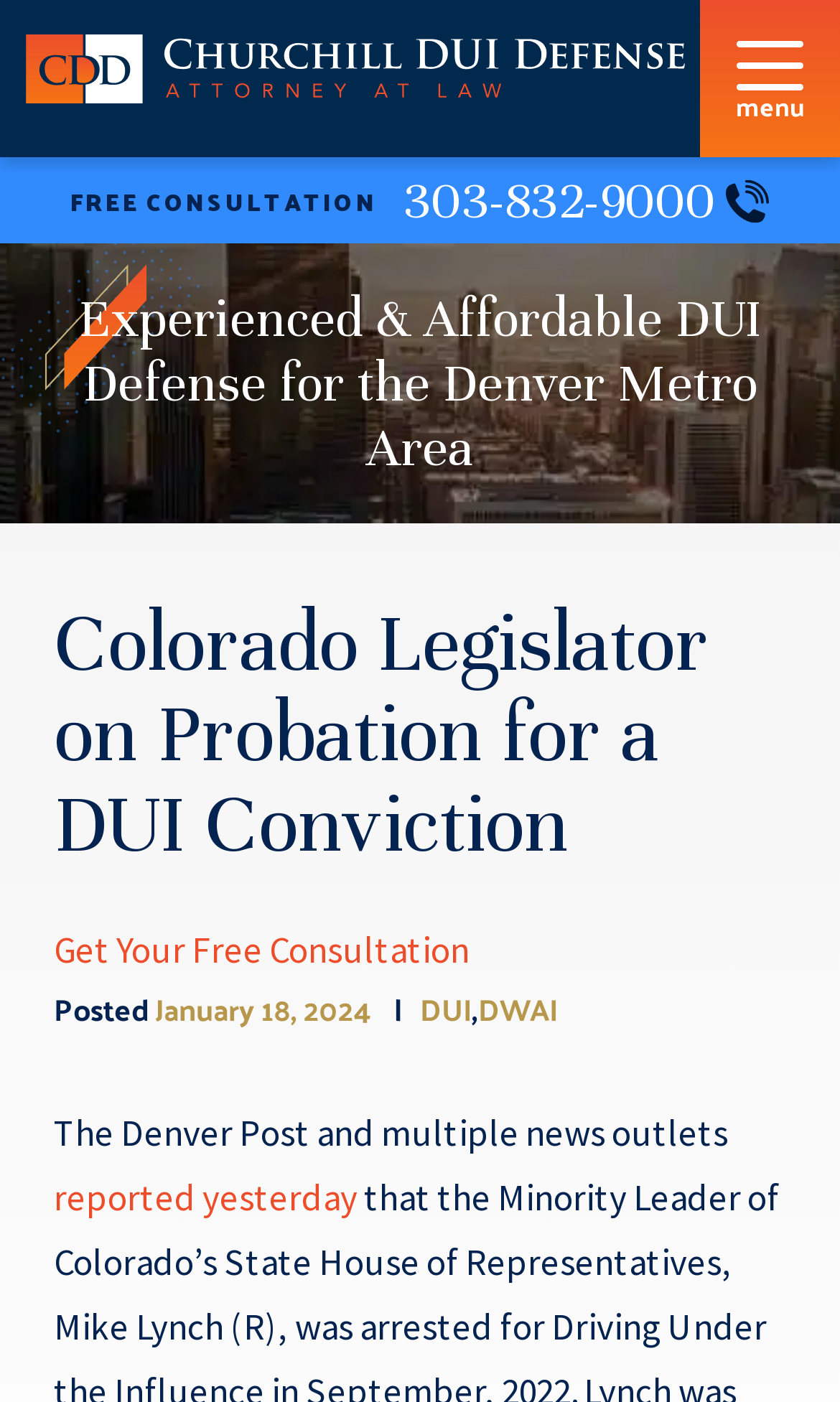Please answer the following question using a single word or phrase: 
What is the date of the article?

January 18, 2024